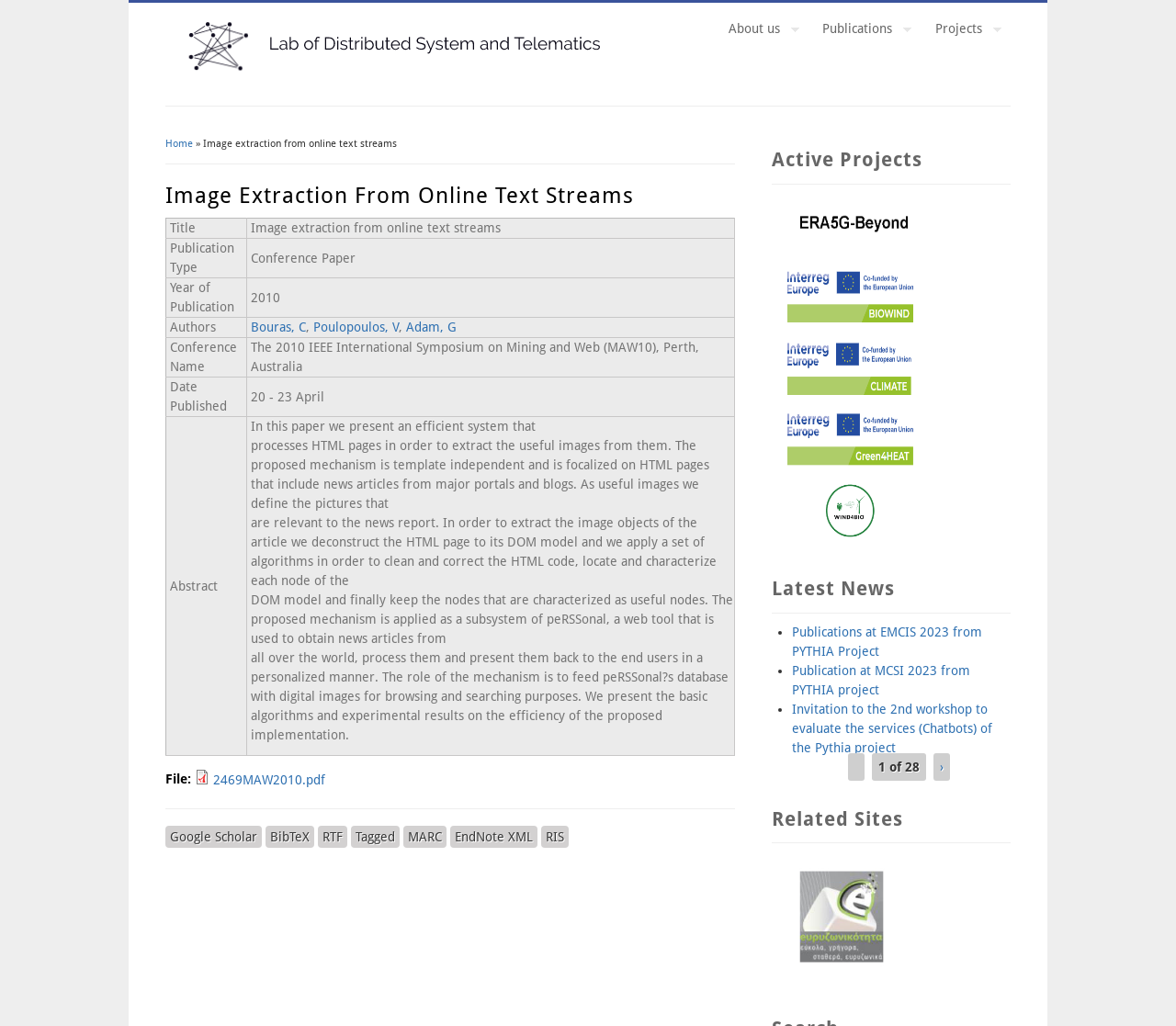Can you provide the bounding box coordinates for the element that should be clicked to implement the instruction: "Check the latest news"?

[0.656, 0.56, 0.859, 0.598]